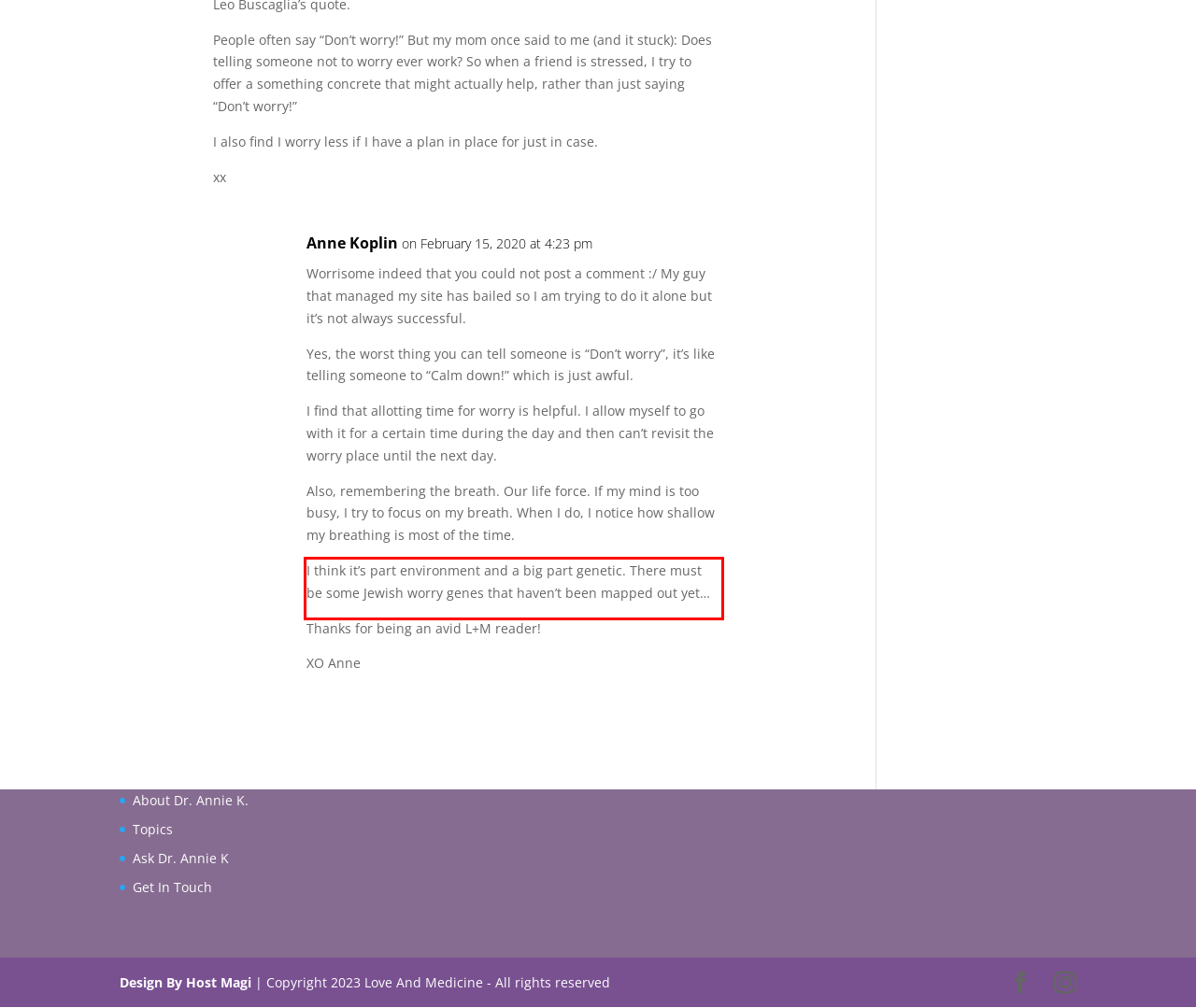Please identify and extract the text content from the UI element encased in a red bounding box on the provided webpage screenshot.

I think it’s part environment and a big part genetic. There must be some Jewish worry genes that haven’t been mapped out yet…